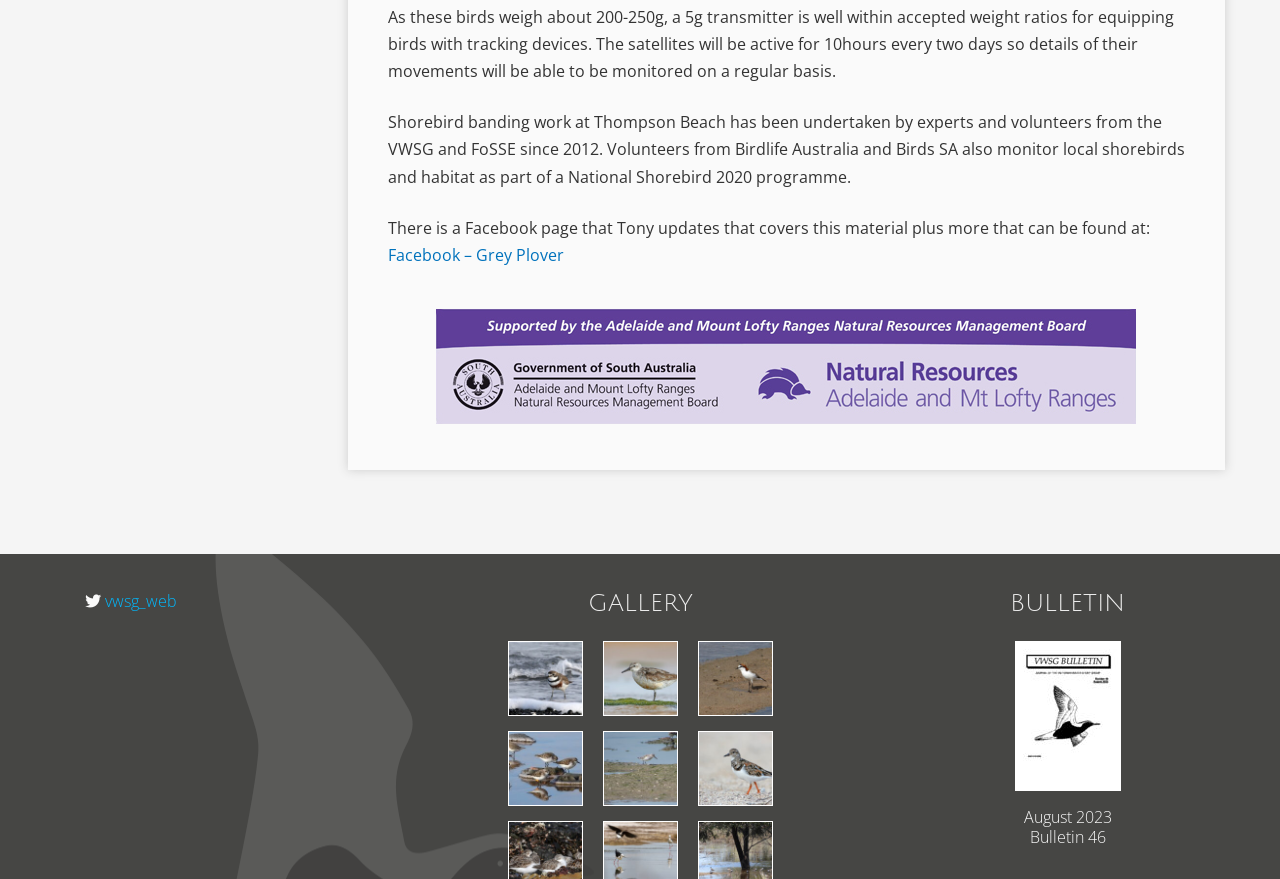Please identify the bounding box coordinates of the region to click in order to complete the task: "Open the VWSG-Bulletin-46". The coordinates must be four float numbers between 0 and 1, specified as [left, top, right, bottom].

[0.793, 0.729, 0.875, 0.965]